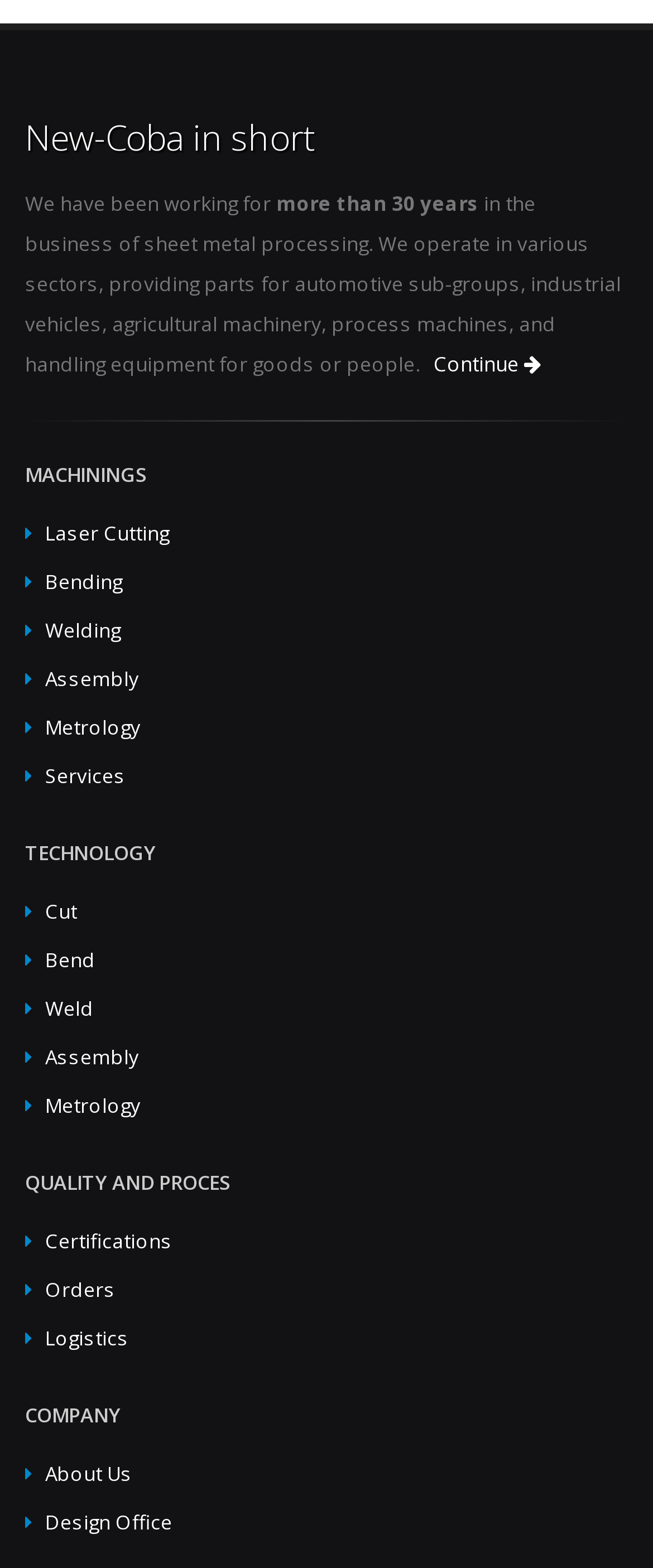Pinpoint the bounding box coordinates of the clickable area necessary to execute the following instruction: "Read about the company". The coordinates should be given as four float numbers between 0 and 1, namely [left, top, right, bottom].

[0.069, 0.931, 0.203, 0.948]